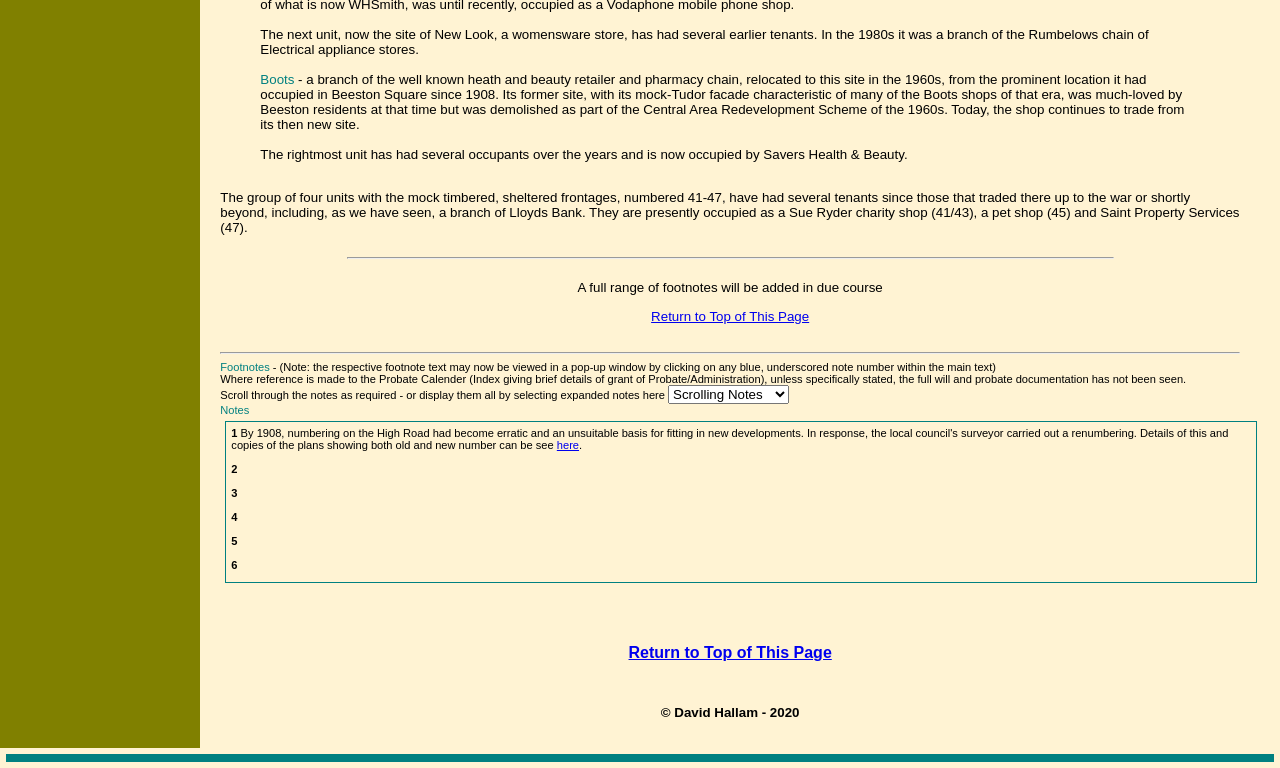What is the type of store that occupied the site in the 1960s?
Could you answer the question with a detailed and thorough explanation?

According to the text 'Boots - a branch of the well known health and beauty retailer and pharmacy chain, relocated to this site in the 1960s, from the prominent location it had occupied in Beeston Square since 1908.', we can determine that the type of store that occupied the site in the 1960s is Boots.